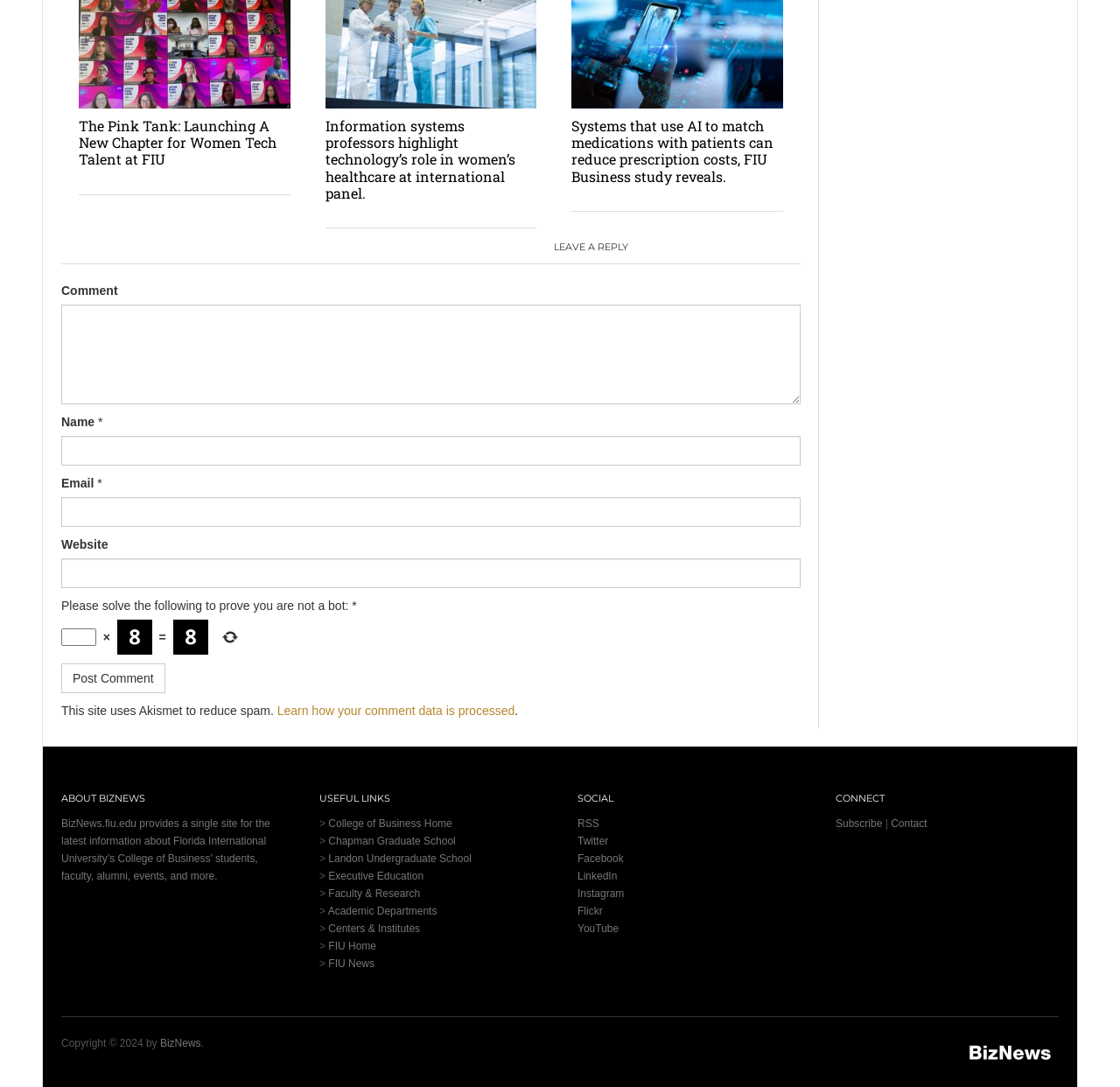Provide a one-word or short-phrase response to the question:
What is the purpose of the image captcha?

To prove you are not a bot